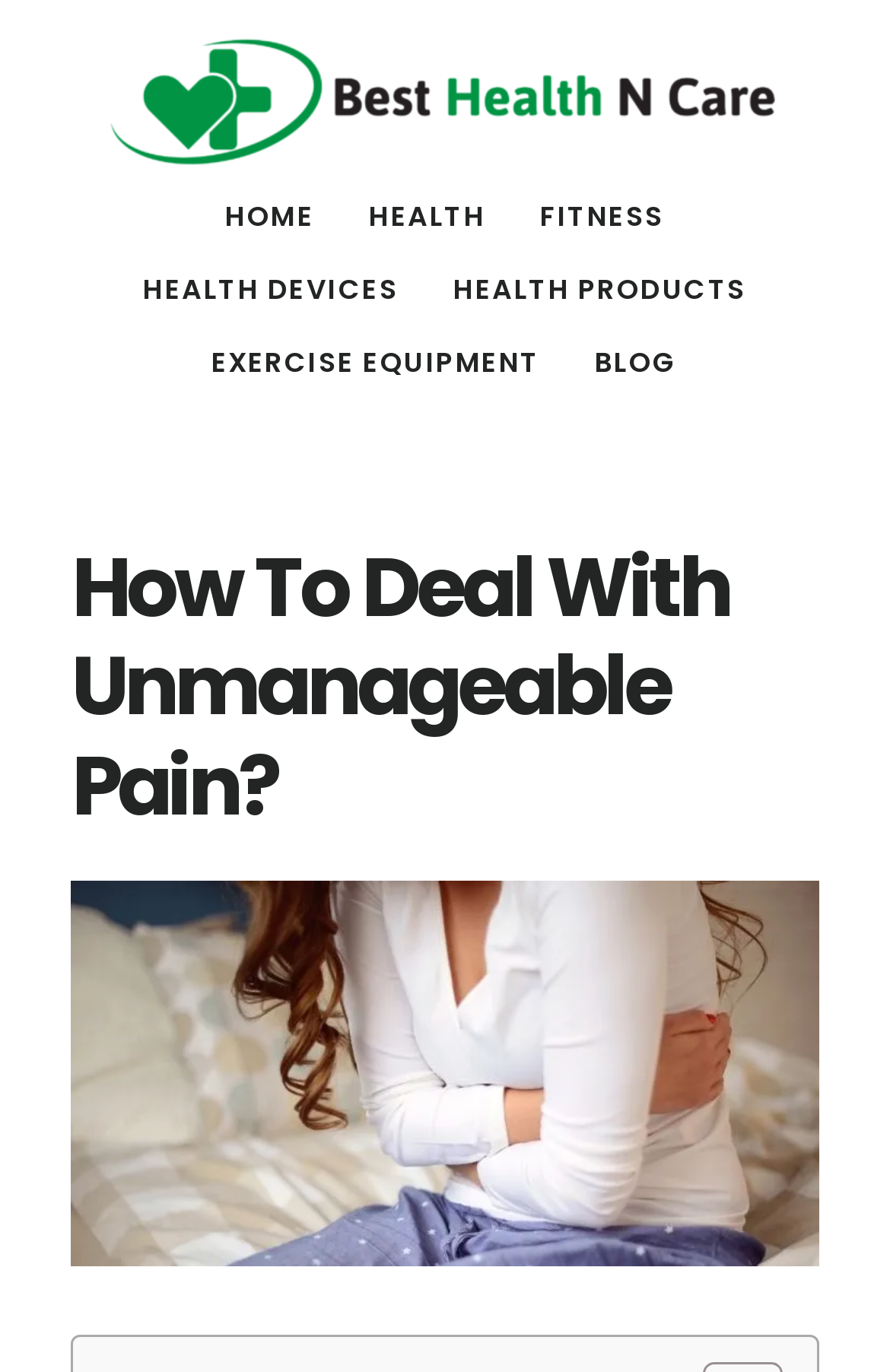Please identify the bounding box coordinates of the area I need to click to accomplish the following instruction: "read the blog".

[0.642, 0.238, 0.788, 0.291]